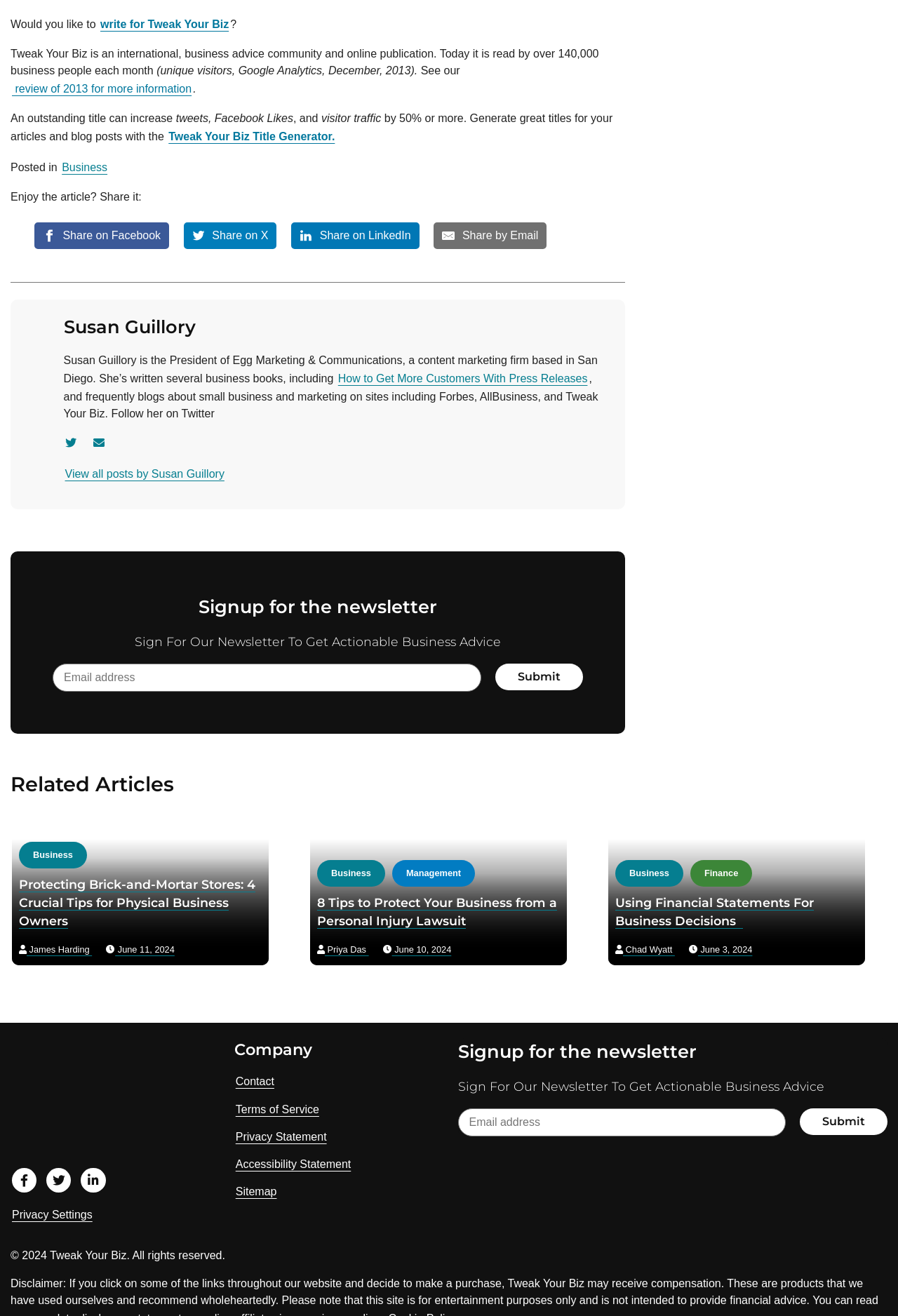Specify the bounding box coordinates of the element's area that should be clicked to execute the given instruction: "Get directions to Kalamazoo office". The coordinates should be four float numbers between 0 and 1, i.e., [left, top, right, bottom].

None